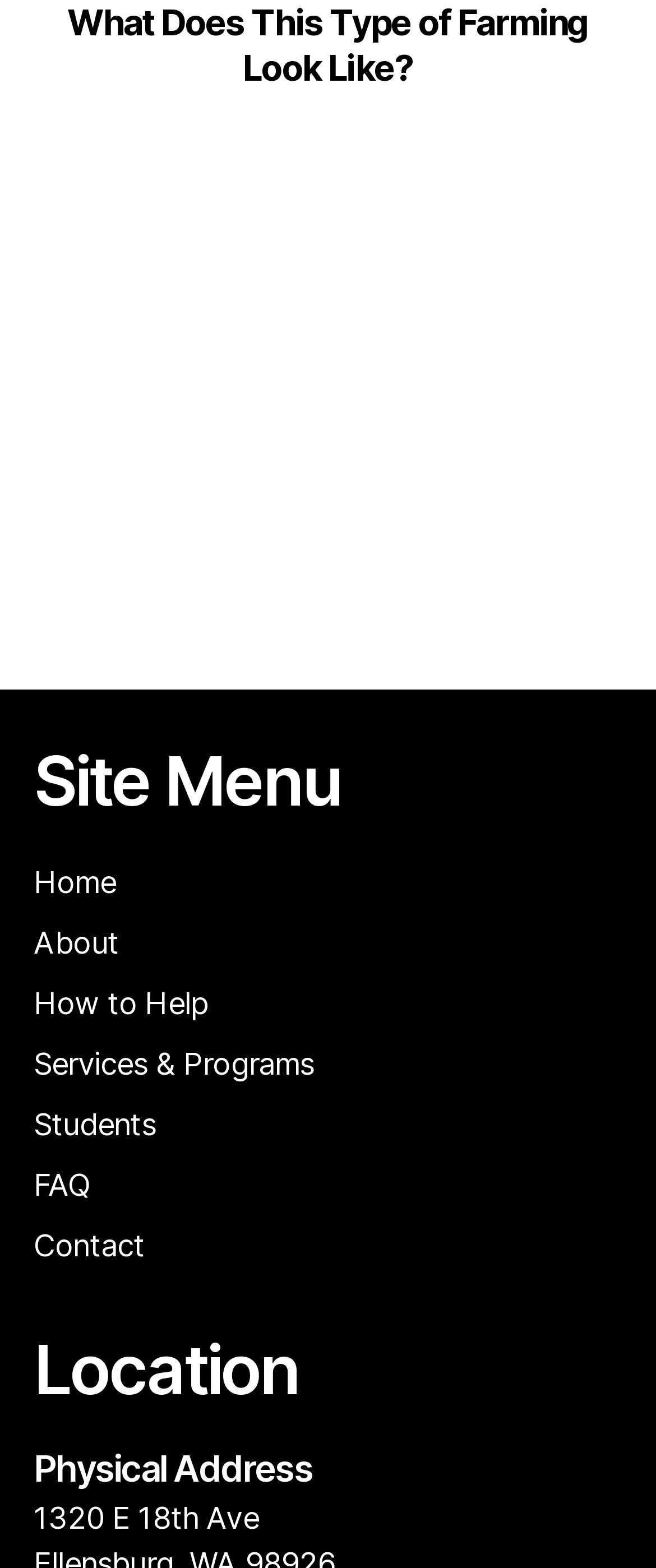What is the physical address of the location? Examine the screenshot and reply using just one word or a brief phrase.

1320 E 18th Ave